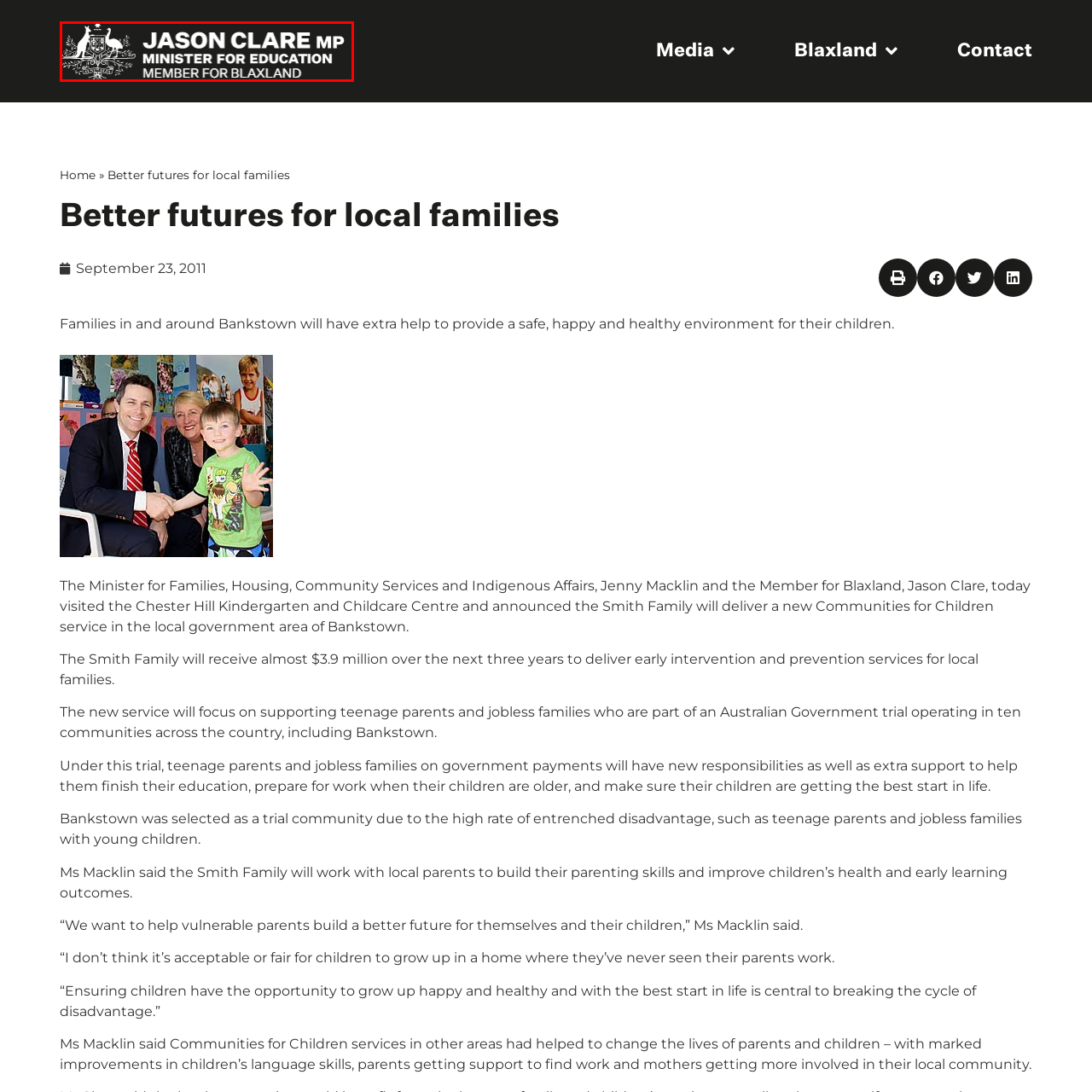Carefully look at the image inside the red box and answer the subsequent question in as much detail as possible, using the information from the image: 
What is the role of Jason Clare?

The logo highlights Jason Clare's title as the Minister for Education, indicating his responsibility and authority in the educational sector.